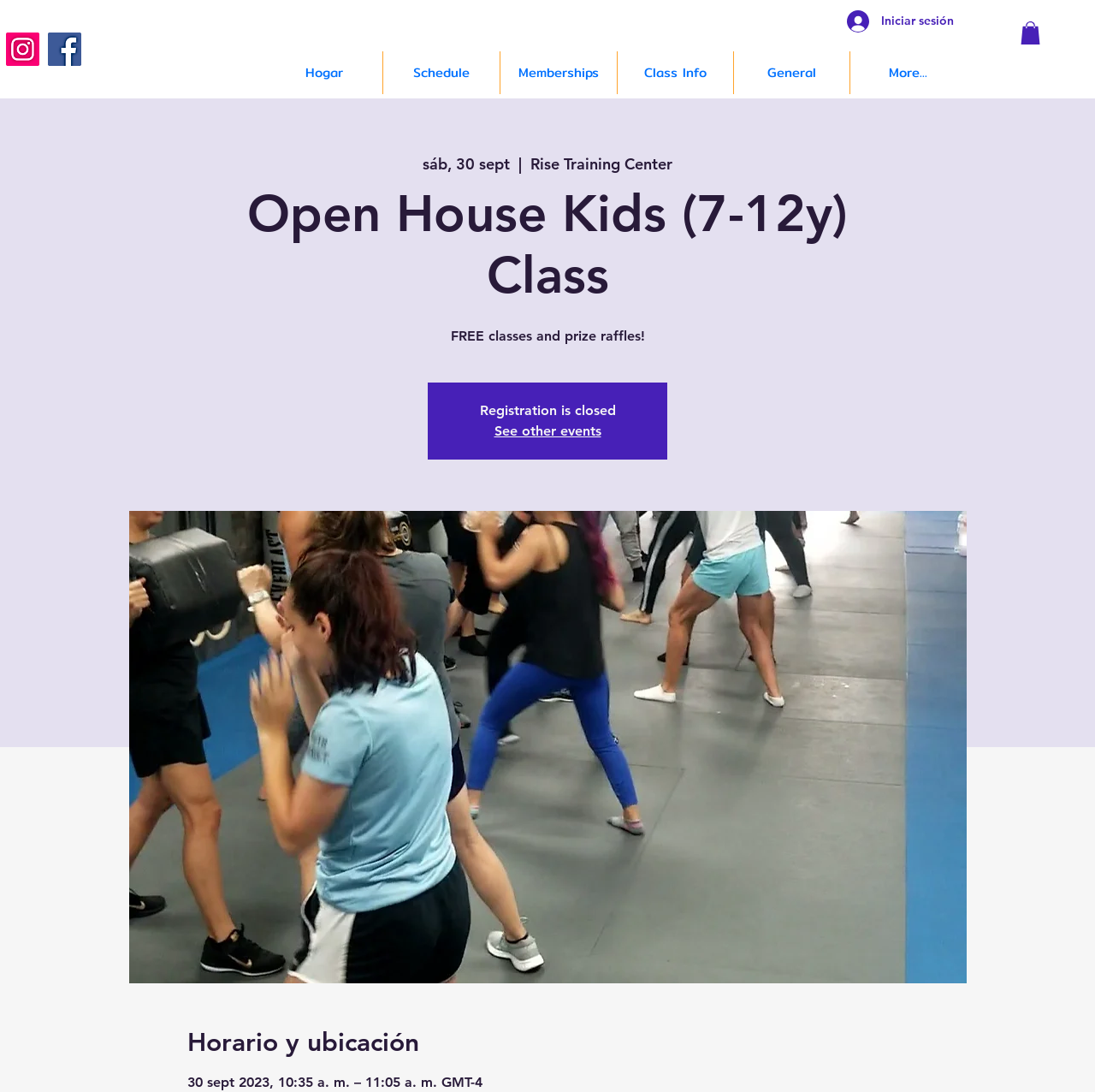Please find the bounding box coordinates of the element that you should click to achieve the following instruction: "See other events". The coordinates should be presented as four float numbers between 0 and 1: [left, top, right, bottom].

[0.451, 0.387, 0.549, 0.402]